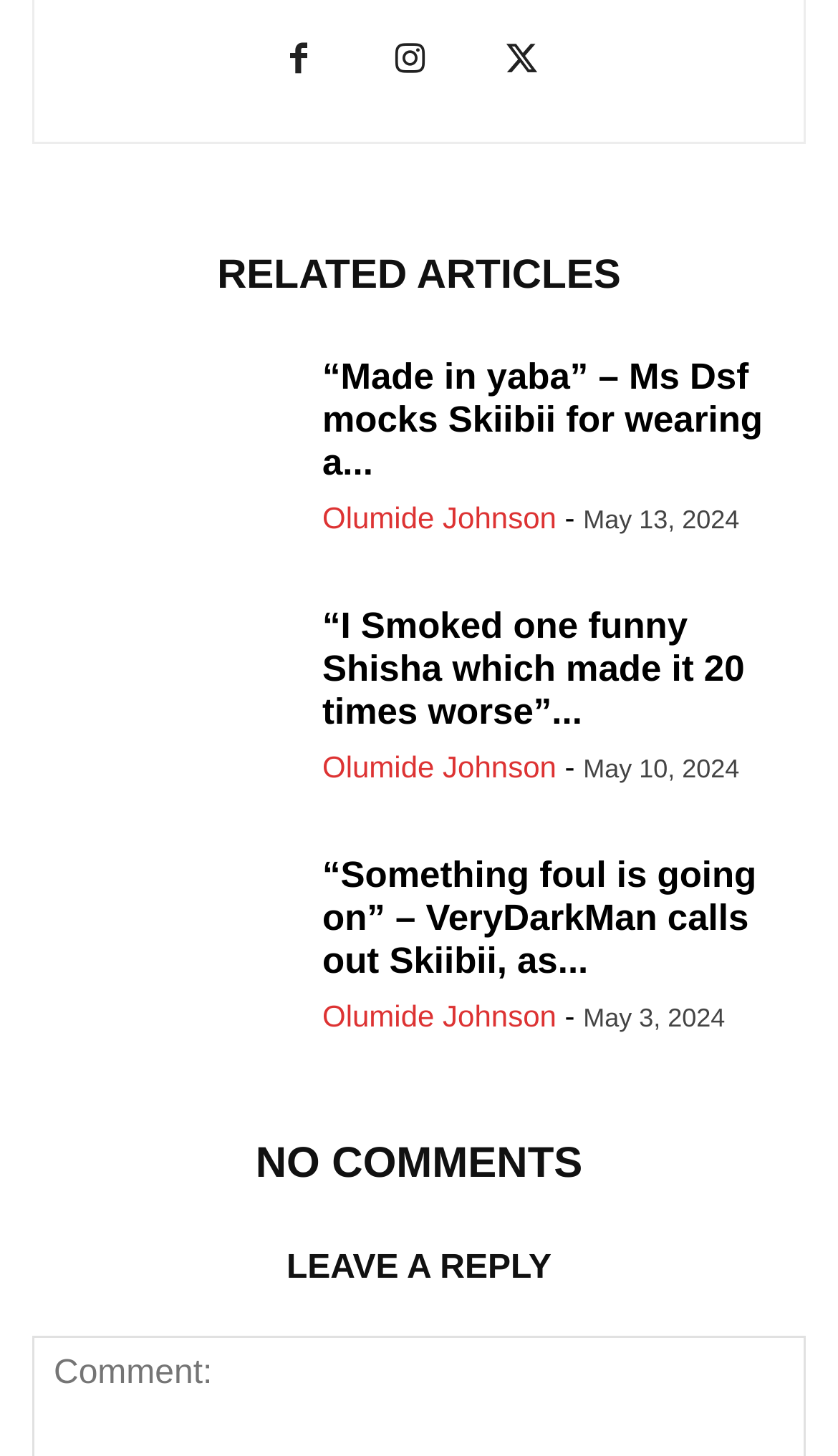Determine the bounding box coordinates for the area that needs to be clicked to fulfill this task: "Read the news about VeryDarkman calling out Skiibii". The coordinates must be given as four float numbers between 0 and 1, i.e., [left, top, right, bottom].

[0.038, 0.588, 0.346, 0.72]